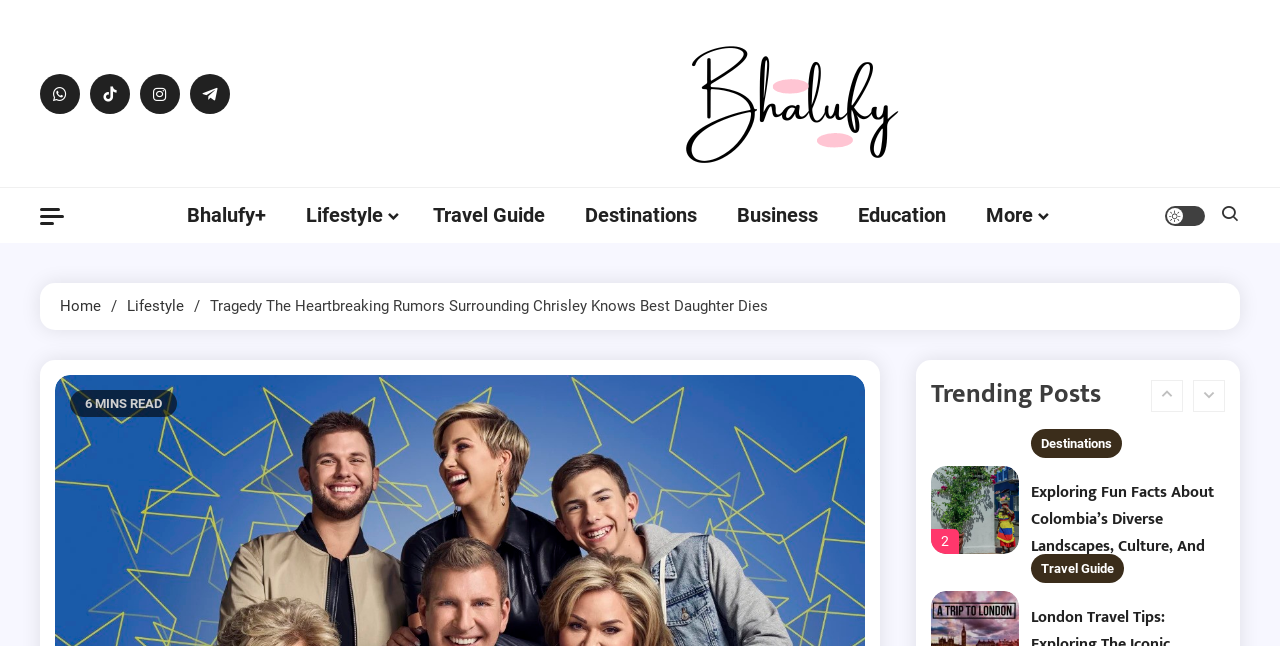Utilize the information from the image to answer the question in detail:
What categories are available in the navigation menu?

The navigation menu is located at the top of the webpage, and it contains links to various categories. The categories can be found by looking at the text content of the links, which are 'Lifestyle', 'Travel Guide', 'Destinations', 'Business', 'Education', and 'More'.